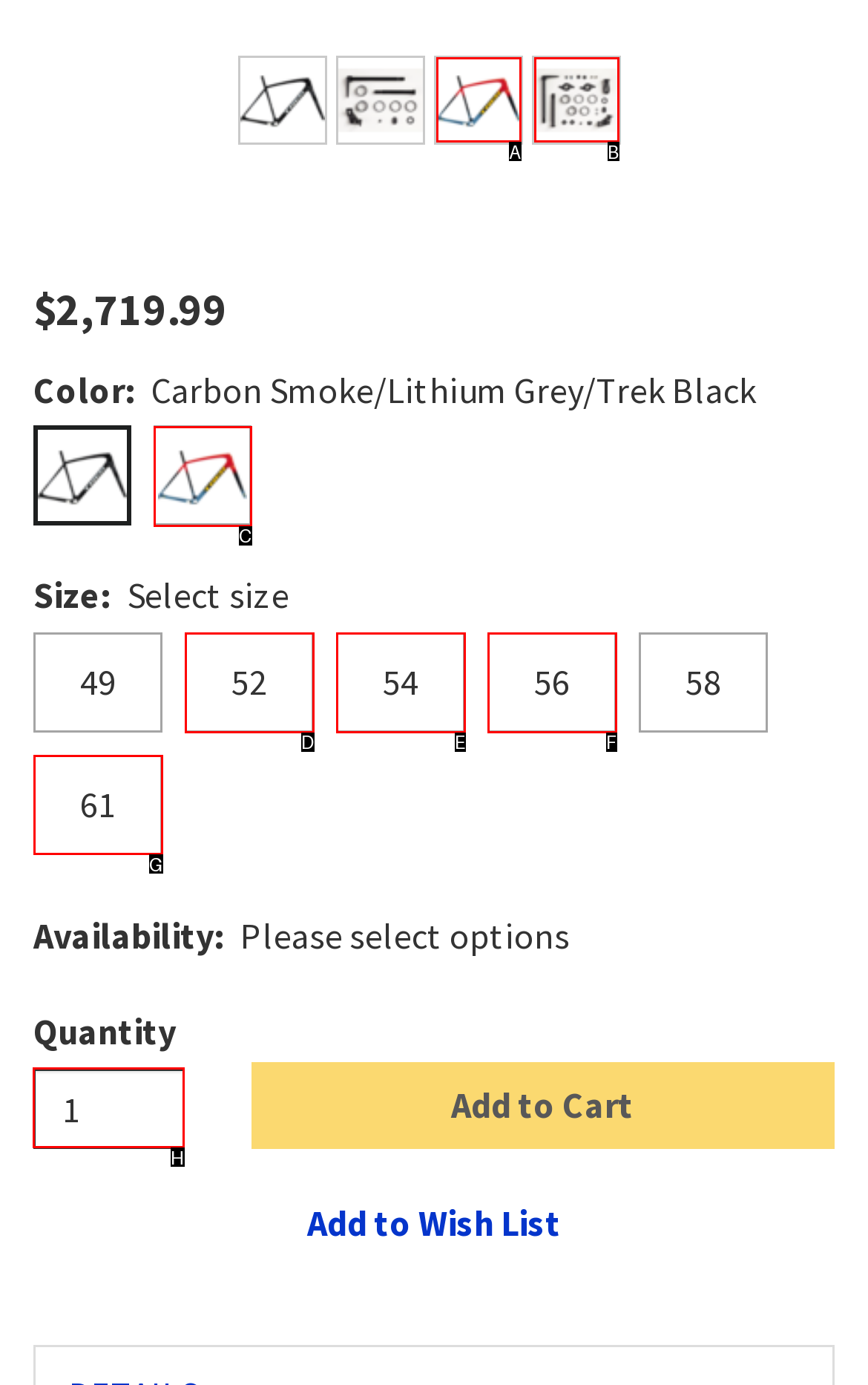Select the letter of the element you need to click to complete this task: Increase quantity
Answer using the letter from the specified choices.

H